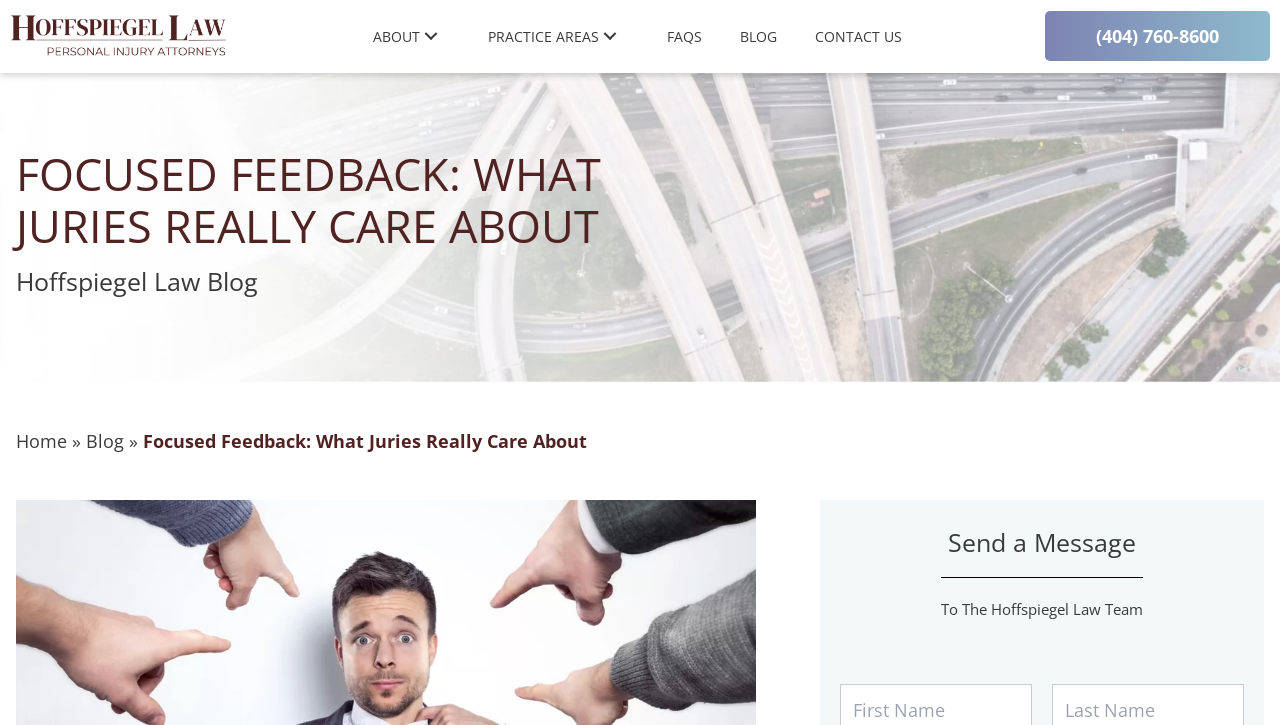What is the phone number of the law firm?
Based on the image, respond with a single word or phrase.

(404) 760-8600